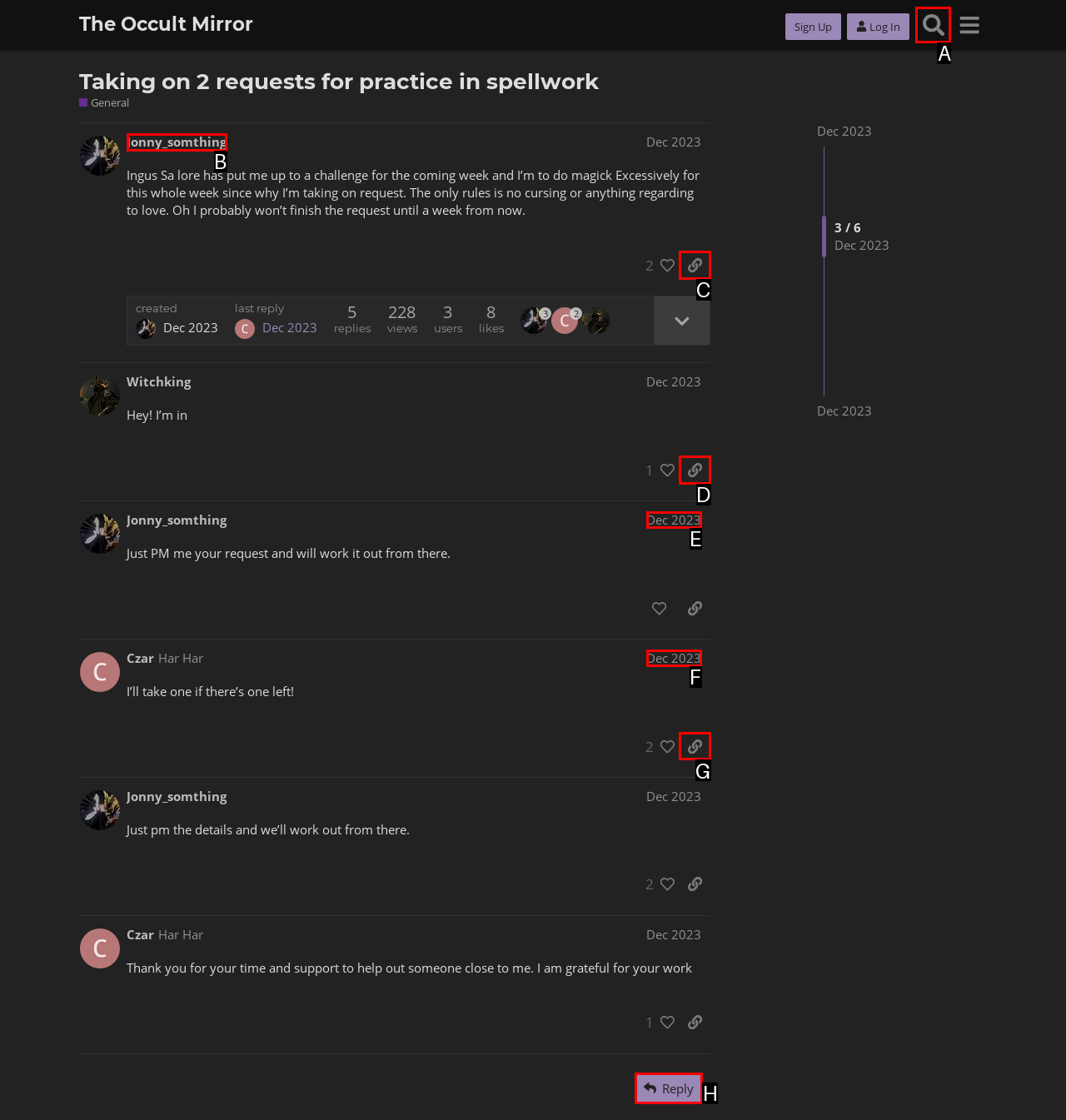Which UI element should be clicked to perform the following task: Search for a topic? Answer with the corresponding letter from the choices.

A